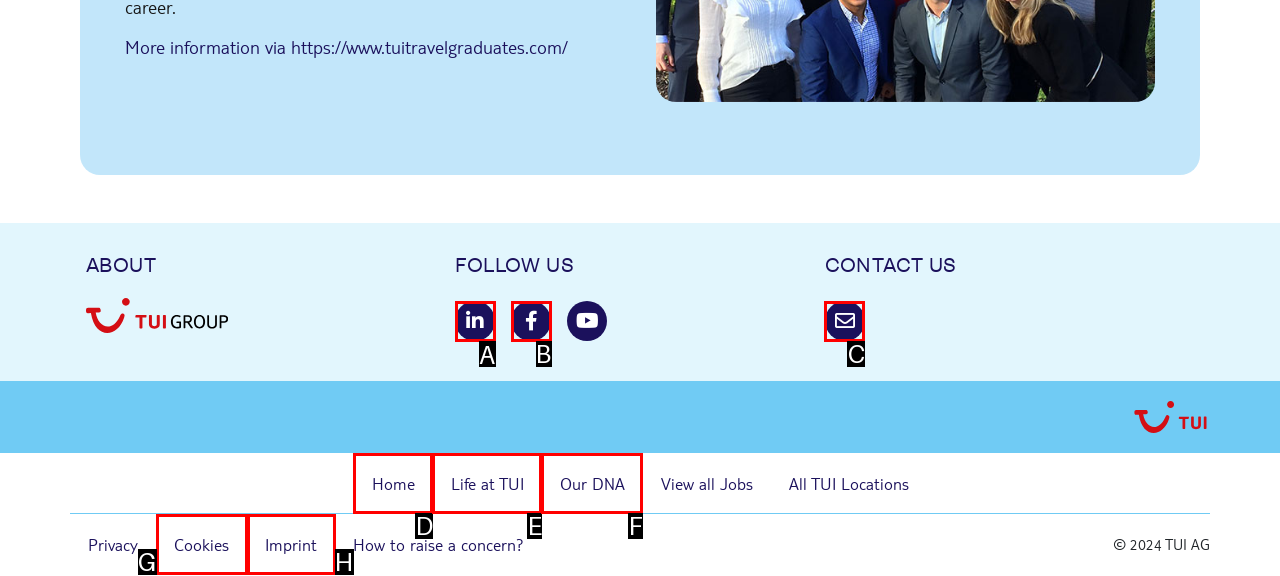Determine the letter of the UI element I should click on to complete the task: Follow TUI on LinkedIn from the provided choices in the screenshot.

A